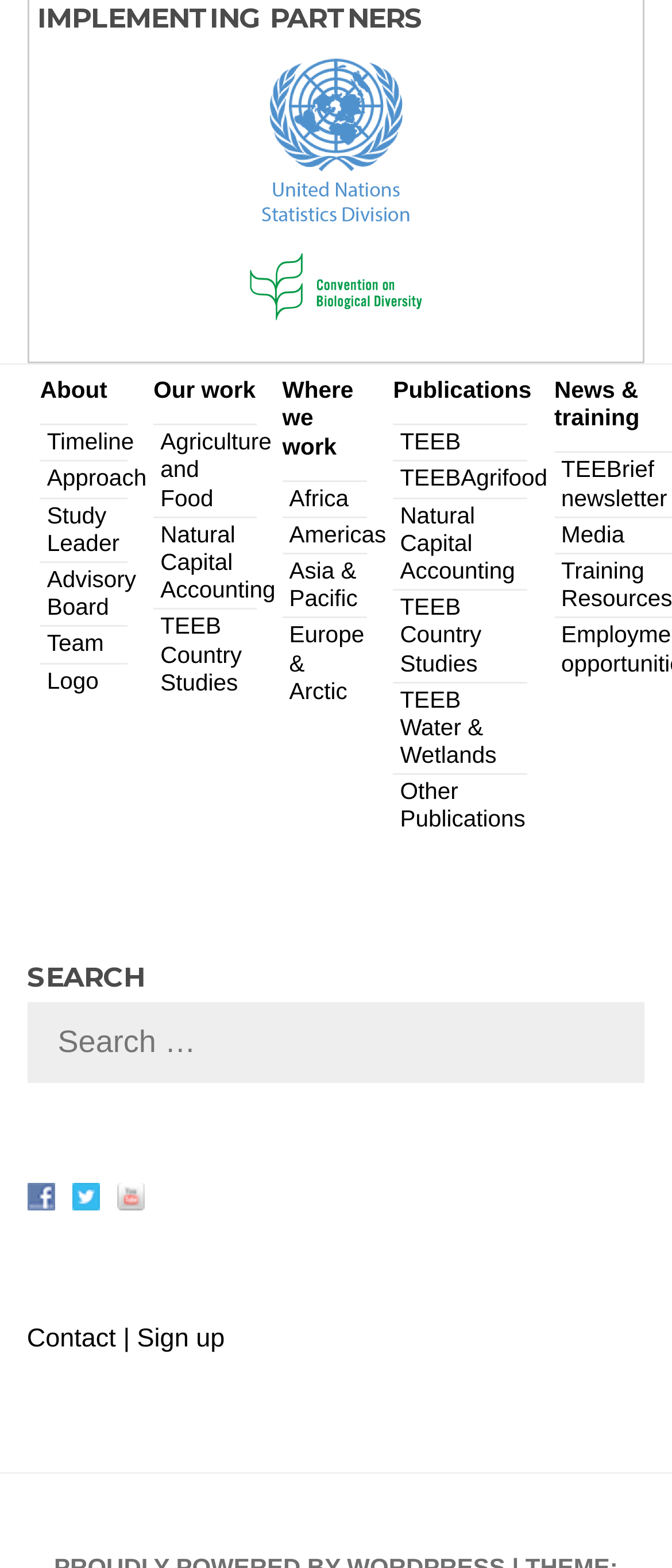Please identify the bounding box coordinates of the element's region that should be clicked to execute the following instruction: "Click on About". The bounding box coordinates must be four float numbers between 0 and 1, i.e., [left, top, right, bottom].

[0.06, 0.241, 0.16, 0.257]